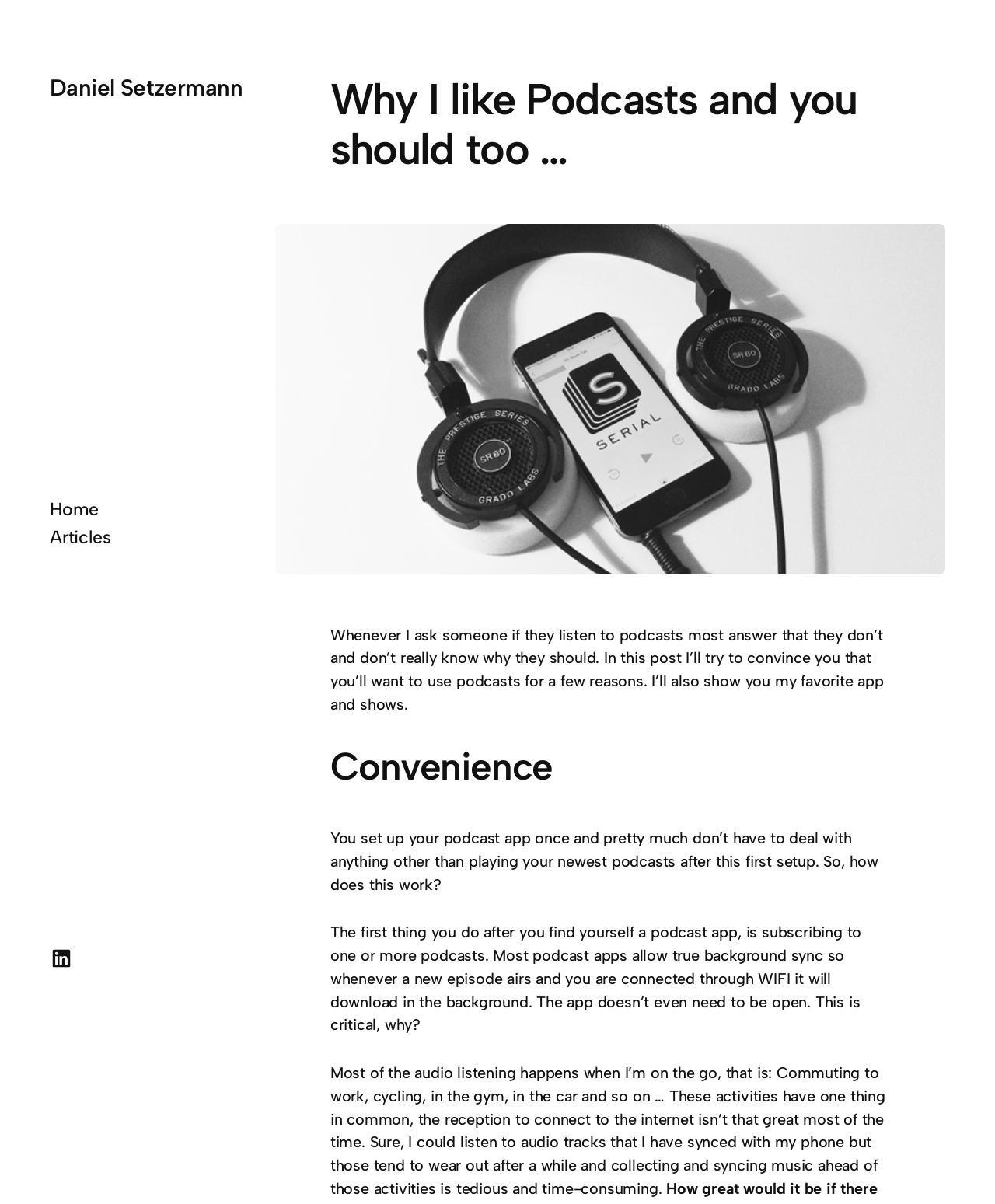Using floating point numbers between 0 and 1, provide the bounding box coordinates in the format (top-left x, top-left y, bottom-right x, bottom-right y). Locate the UI element described here: Daniel Setzermann

[0.05, 0.062, 0.249, 0.083]